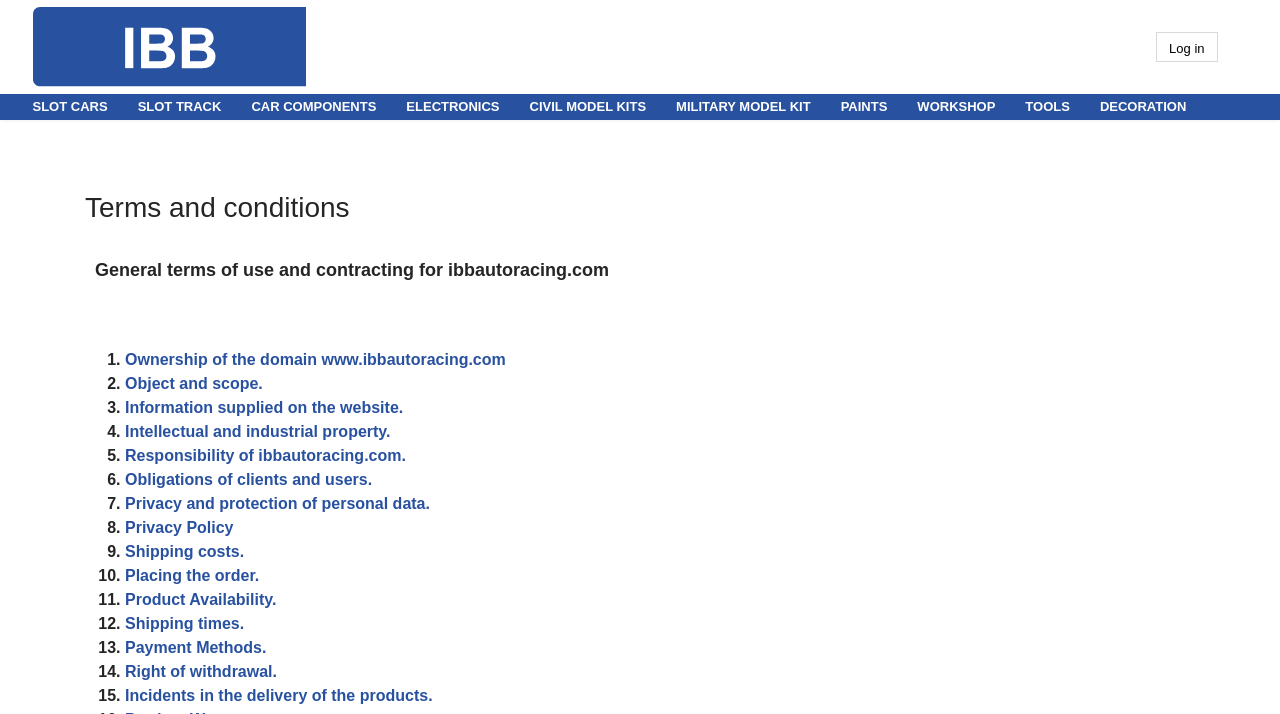Please identify the bounding box coordinates of the clickable element to fulfill the following instruction: "Read the Terms and conditions". The coordinates should be four float numbers between 0 and 1, i.e., [left, top, right, bottom].

[0.066, 0.268, 0.934, 0.315]